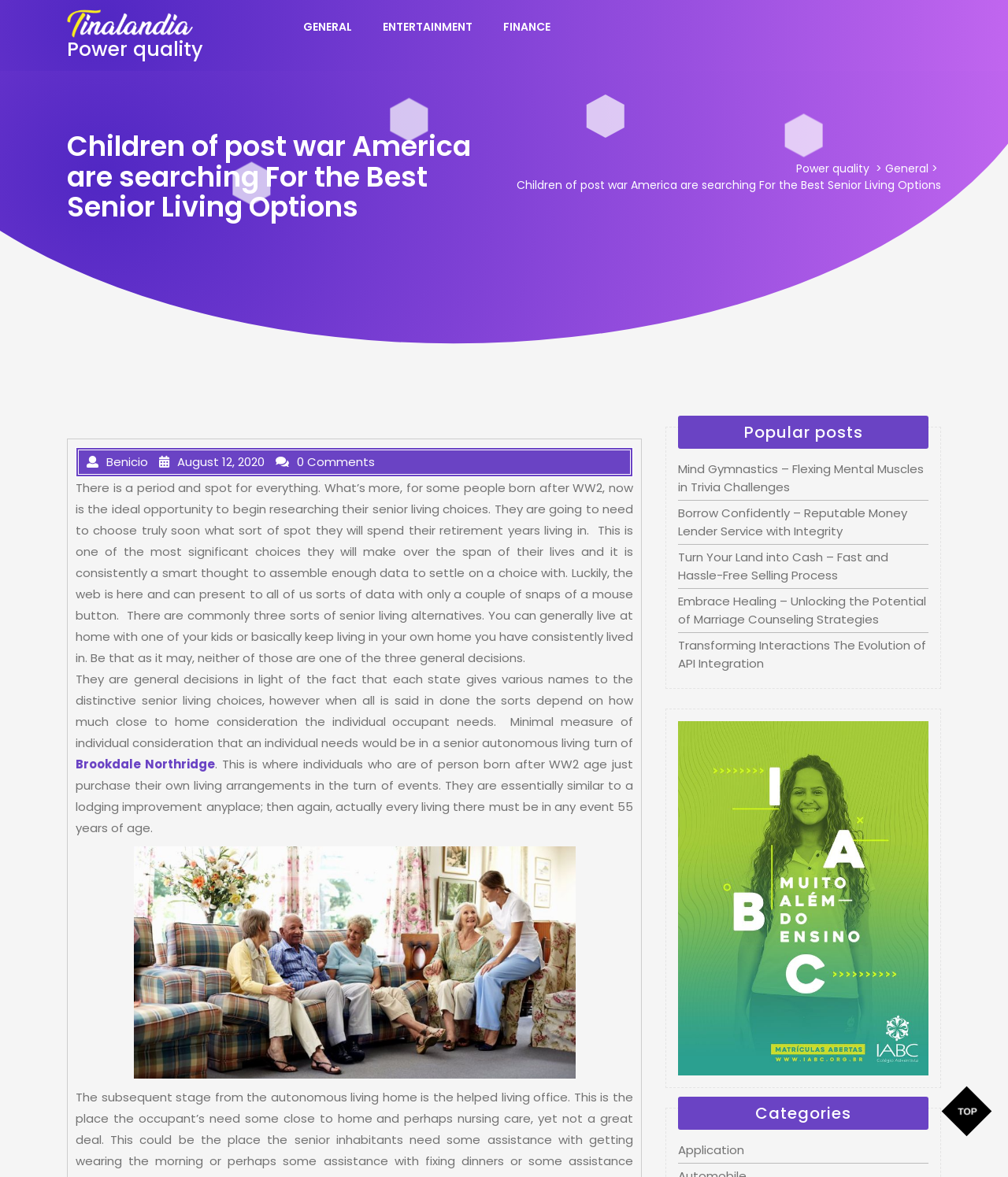Give a detailed account of the webpage's layout and content.

This webpage is about senior living options for children of post-war America. At the top, there is a navigation menu with links to "GENERAL", "ENTERTAINMENT", and "FINANCE" categories. Below the navigation menu, there is a heading that repeats the title of the webpage. 

On the left side, there is a link to "Power quality" with an accompanying image. Below this link, there is a static text block that contains the main article. The article discusses the importance of choosing the right senior living option for individuals born after World War 2. It explains that there are three general types of senior living alternatives, which depend on the level of personal care required by the individual.

To the right of the article, there is a section with links to popular posts, including "Mind Gymnastics", "Borrow Confidently", and "Transforming Interactions". Below this section, there is a heading for "Categories" with a link to "Application". At the very bottom of the page, there is a tab labeled "TOP".

There are two images on the page: one is an icon for "Power quality" and the other is an image related to senior living. There are several links to other pages or websites, including "Brookdale Northridge" and "General". The page also contains information about the author, "Benicio", and the date of publication, "August 12, 2020".